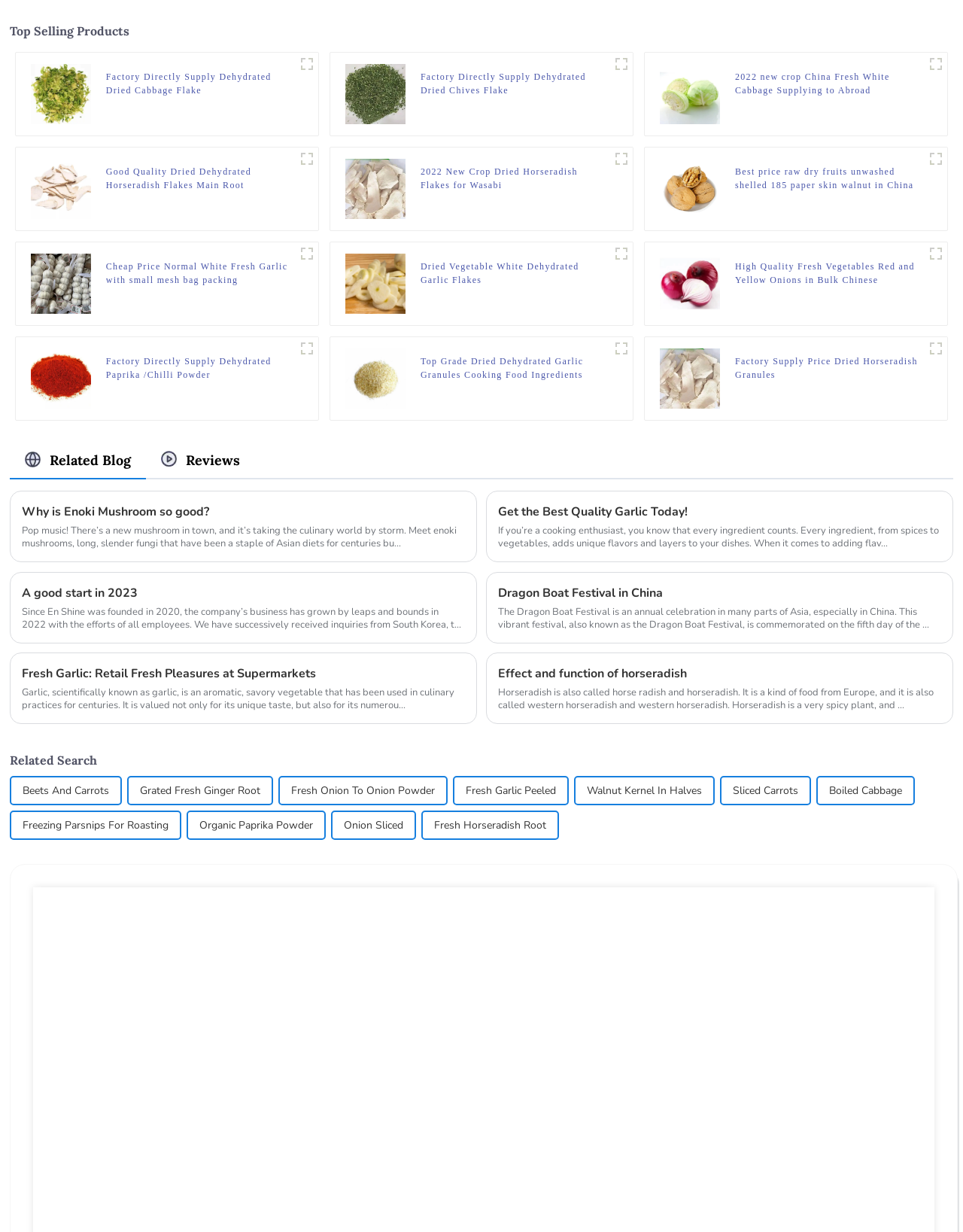Determine the bounding box coordinates of the section to be clicked to follow the instruction: "View Good Quality Dried Dehydrated Horseradish Flakes Main Root". The coordinates should be given as four float numbers between 0 and 1, formatted as [left, top, right, bottom].

[0.11, 0.134, 0.307, 0.156]